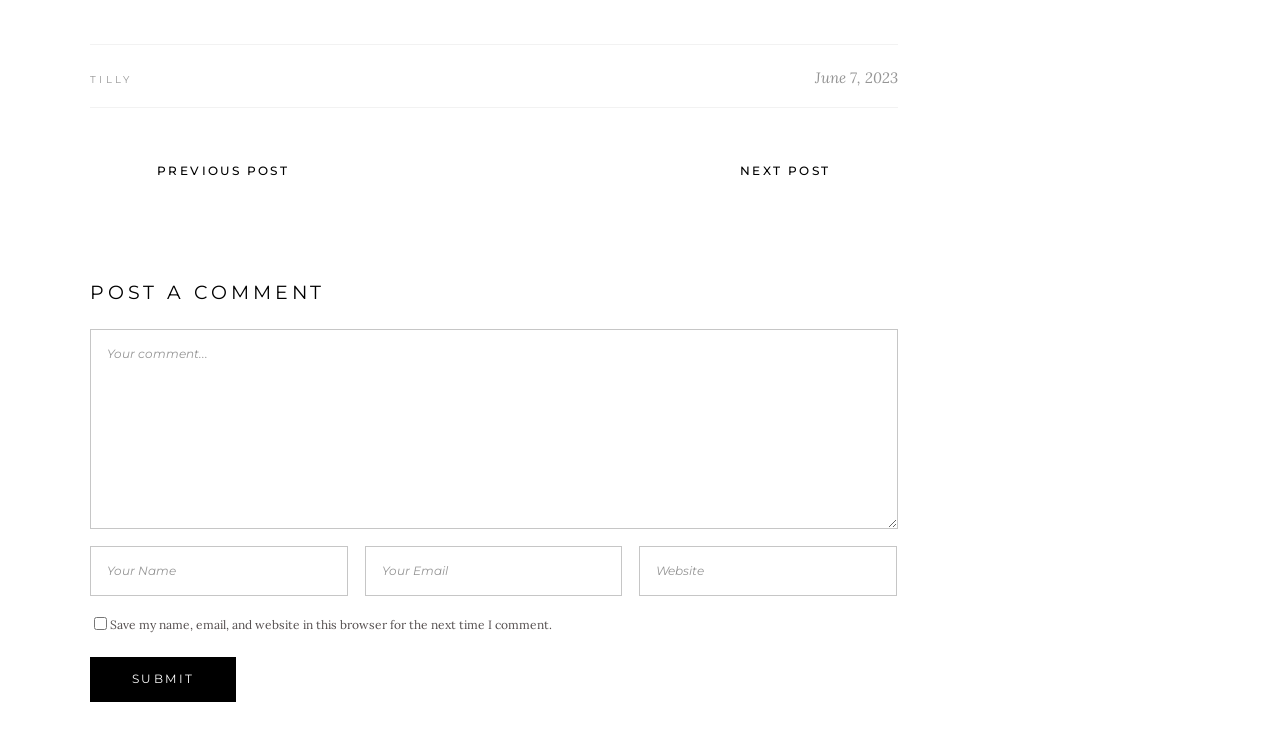Extract the bounding box coordinates for the described element: "Description". The coordinates should be represented as four float numbers between 0 and 1: [left, top, right, bottom].

None